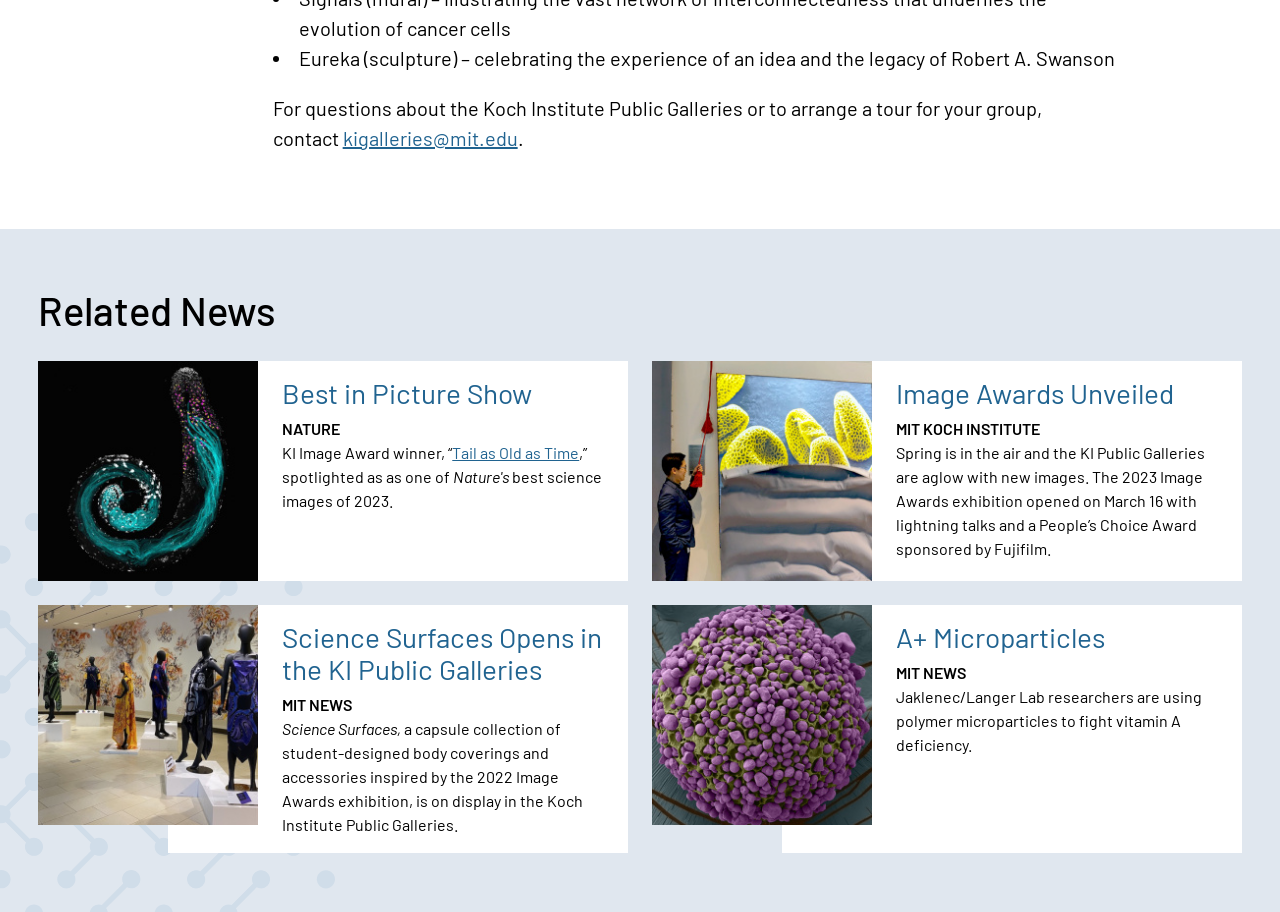Indicate the bounding box coordinates of the element that must be clicked to execute the instruction: "Explore the 'Relationships' topic". The coordinates should be given as four float numbers between 0 and 1, i.e., [left, top, right, bottom].

None